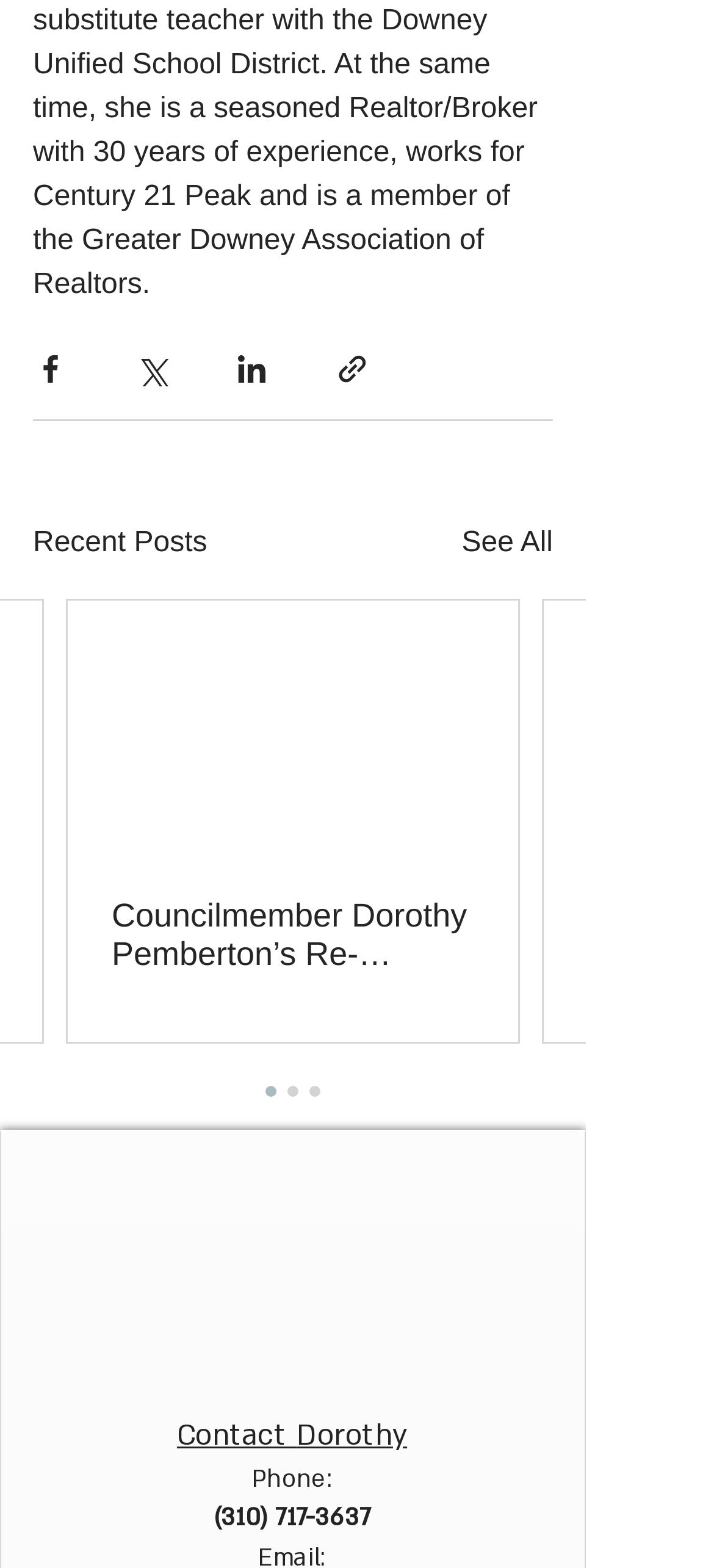Refer to the image and provide an in-depth answer to the question: 
What is the title of the section below the sharing buttons?

The heading element with the text 'Recent Posts' is located below the sharing buttons, indicating that the section below it contains recent posts.